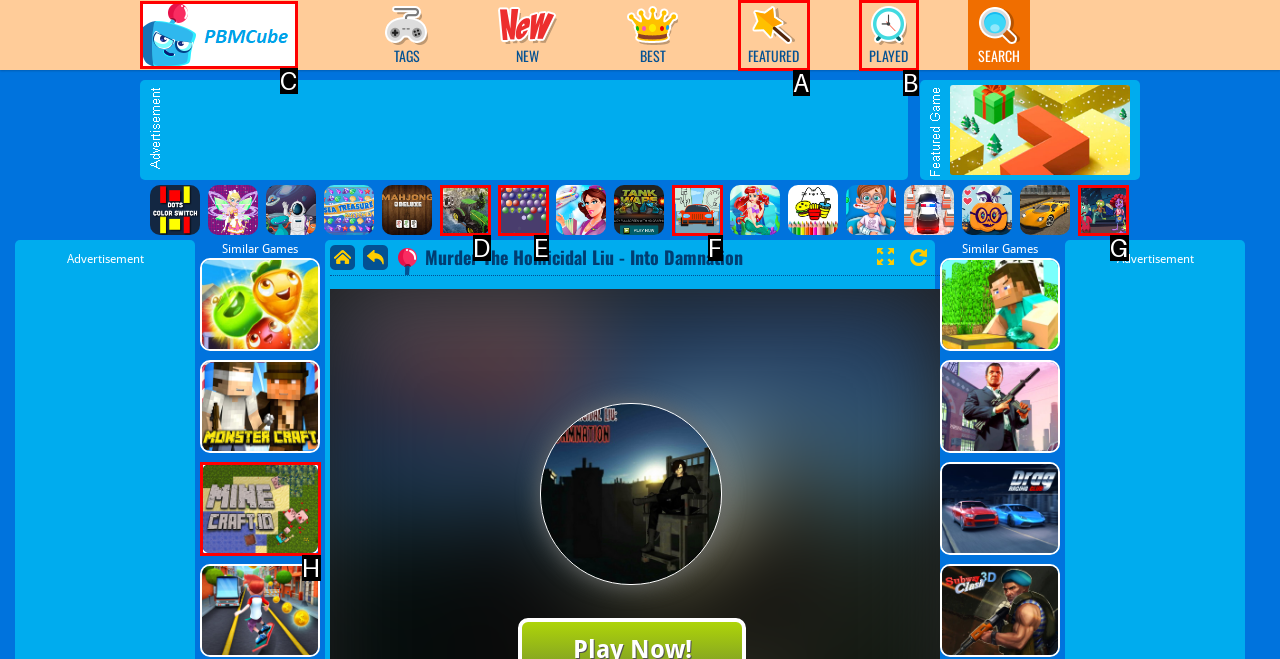From the given choices, determine which HTML element matches the description: Play Best Free Online Games. Reply with the appropriate letter.

C